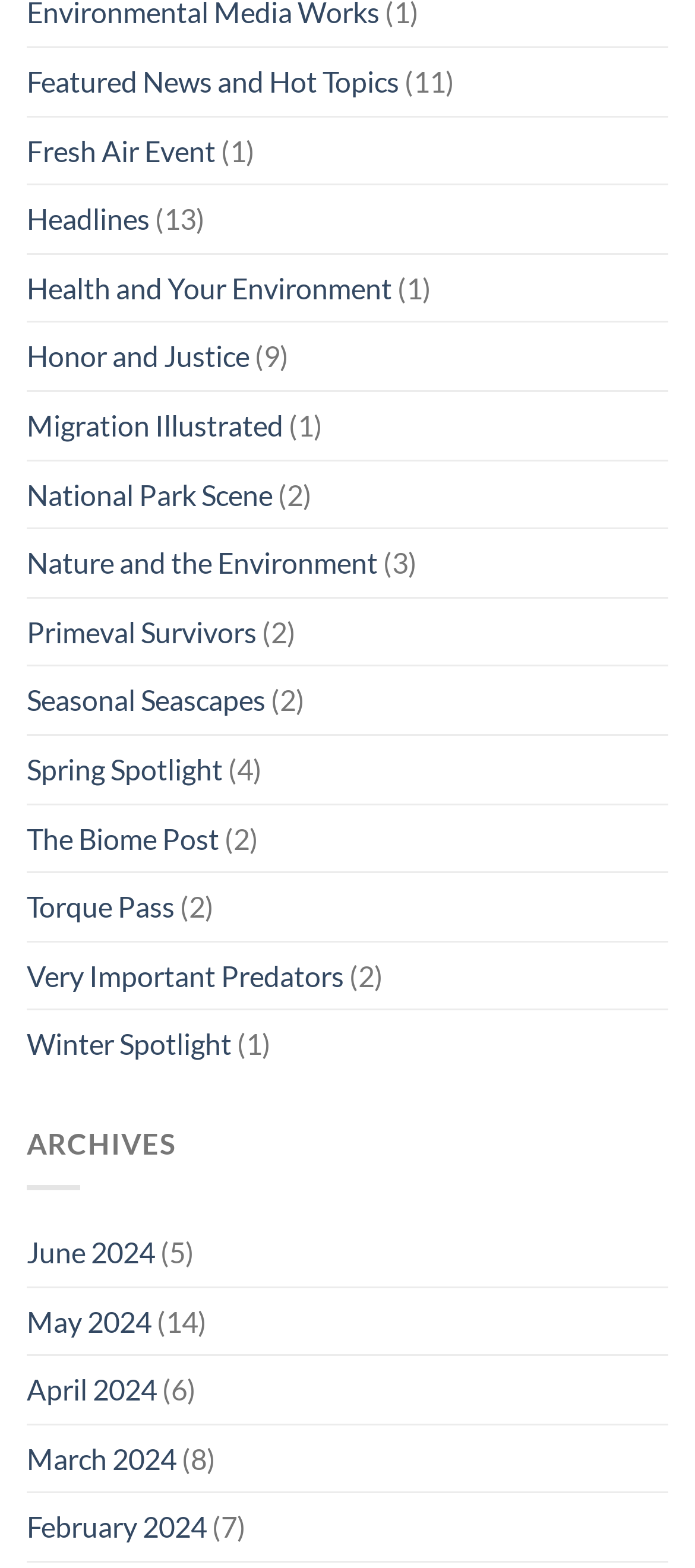Answer the question briefly using a single word or phrase: 
How many articles are in June 2024?

5